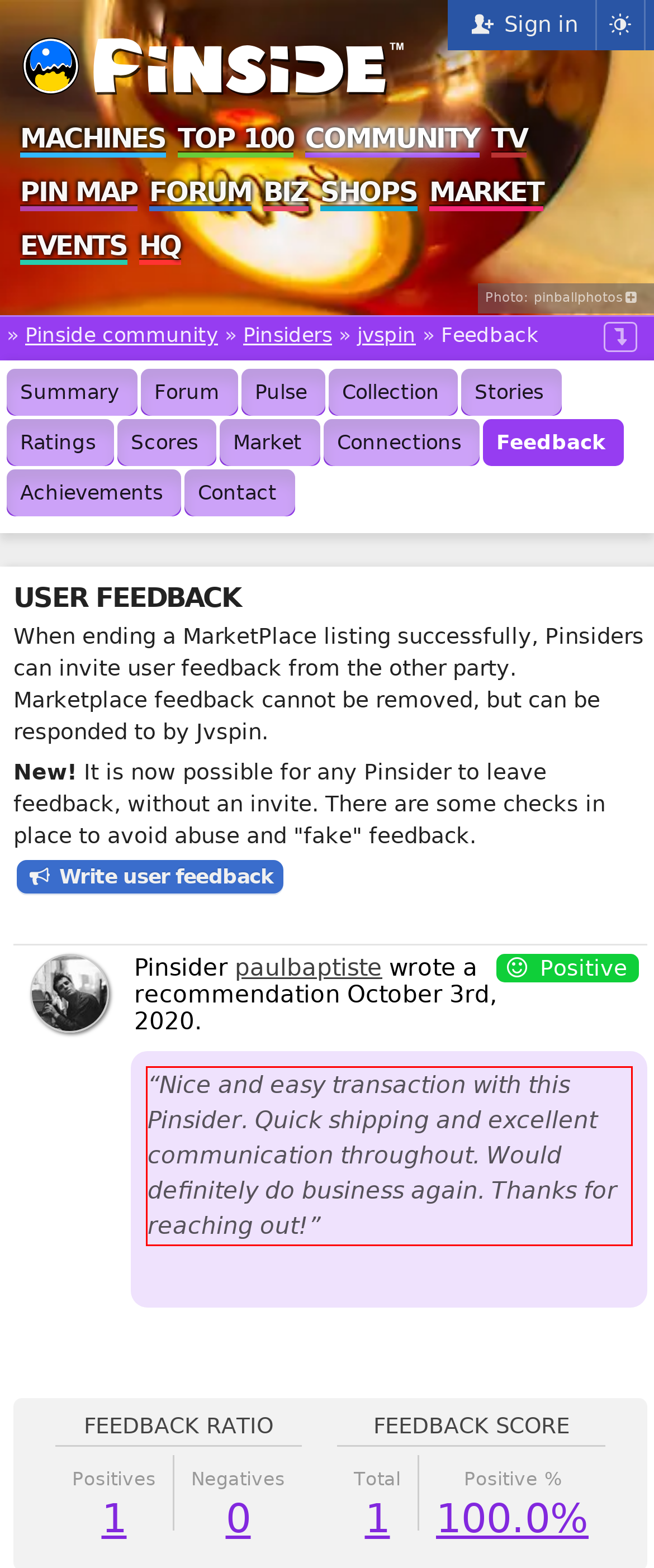From the given screenshot of a webpage, identify the red bounding box and extract the text content within it.

“Nice and easy transaction with this Pinsider. Quick shipping and excellent communication throughout. Would definitely do business again. Thanks for reaching out!”